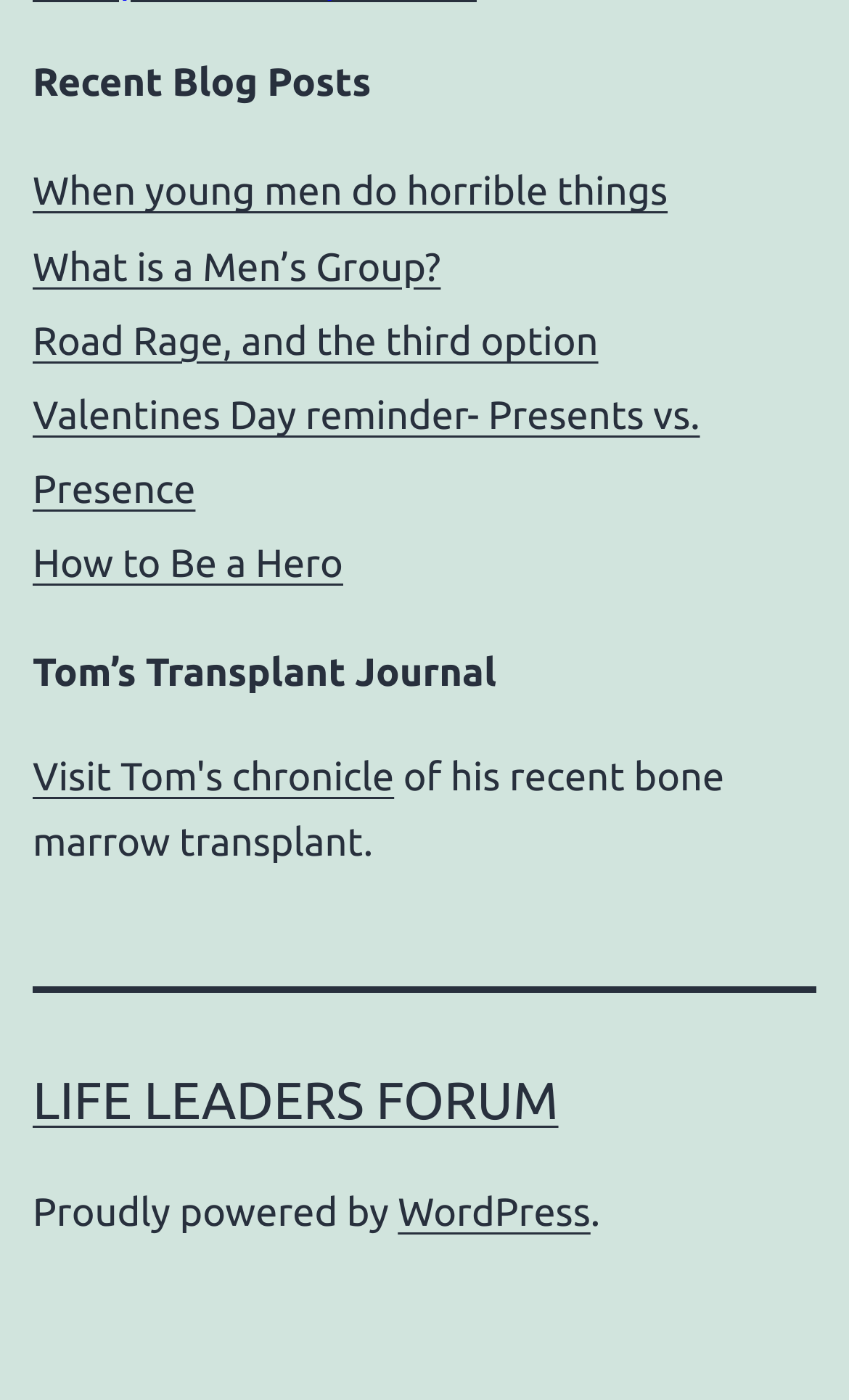Using the format (top-left x, top-left y, bottom-right x, bottom-right y), and given the element description, identify the bounding box coordinates within the screenshot: WordPress

[0.469, 0.85, 0.696, 0.881]